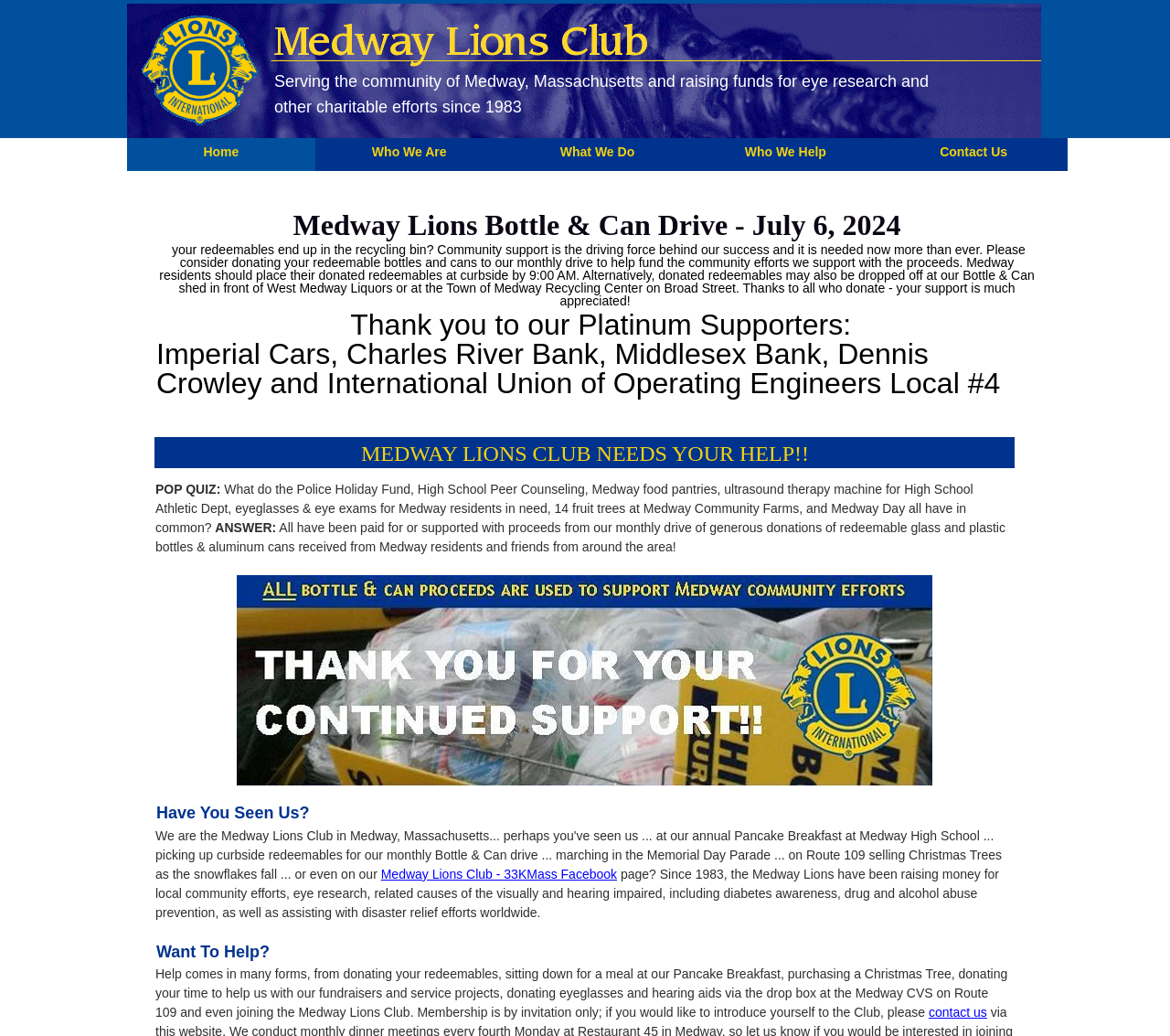What is the main purpose of Medway Lions Club?
Look at the screenshot and provide an in-depth answer.

Based on the webpage, the main purpose of Medway Lions Club is to raise funds for eye research and other charitable efforts, as stated in the heading 'Serving the community of Medway, Massachusetts and raising funds for eye research and other charitable efforts since 1983'.